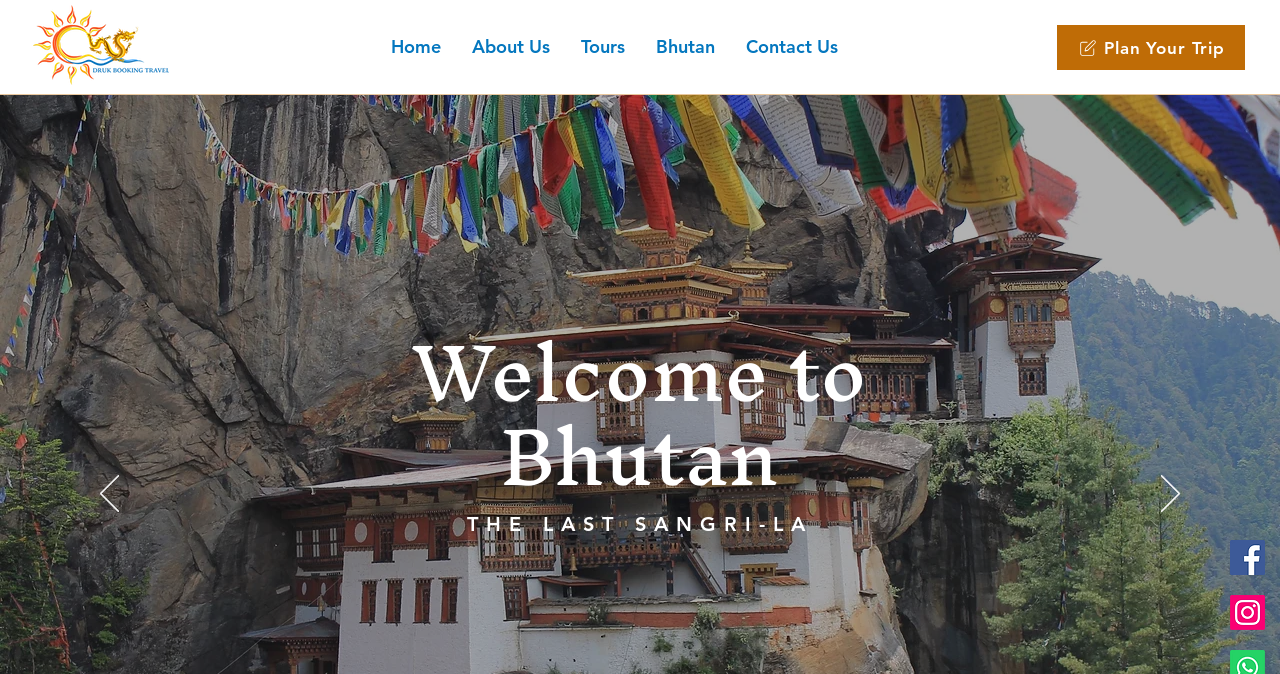Please find and provide the title of the webpage.

Welcome to Bhutan